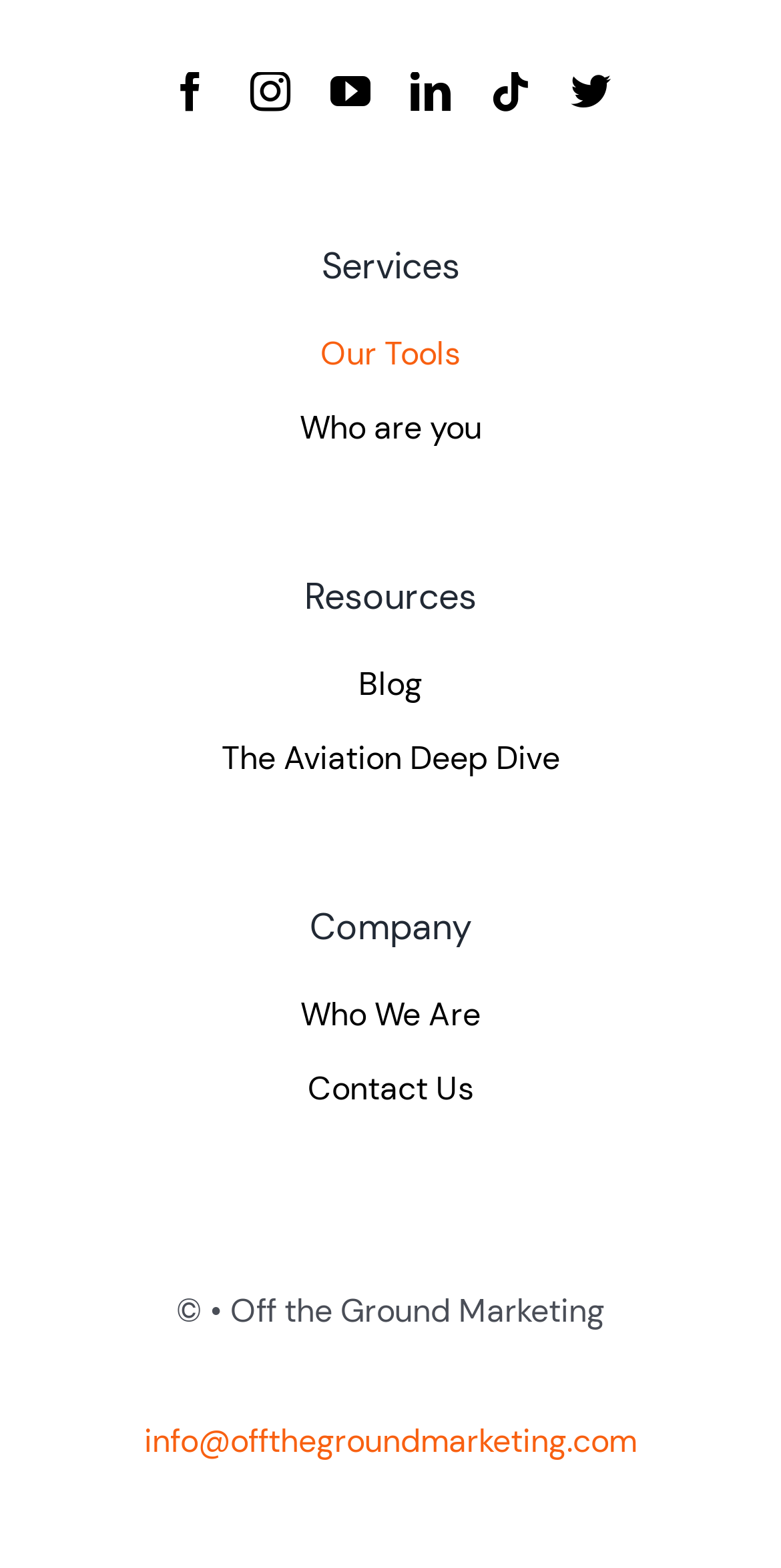Using the element description: "info@offthegroundmarketing.com", determine the bounding box coordinates. The coordinates should be in the format [left, top, right, bottom], with values between 0 and 1.

[0.185, 0.906, 0.815, 0.933]